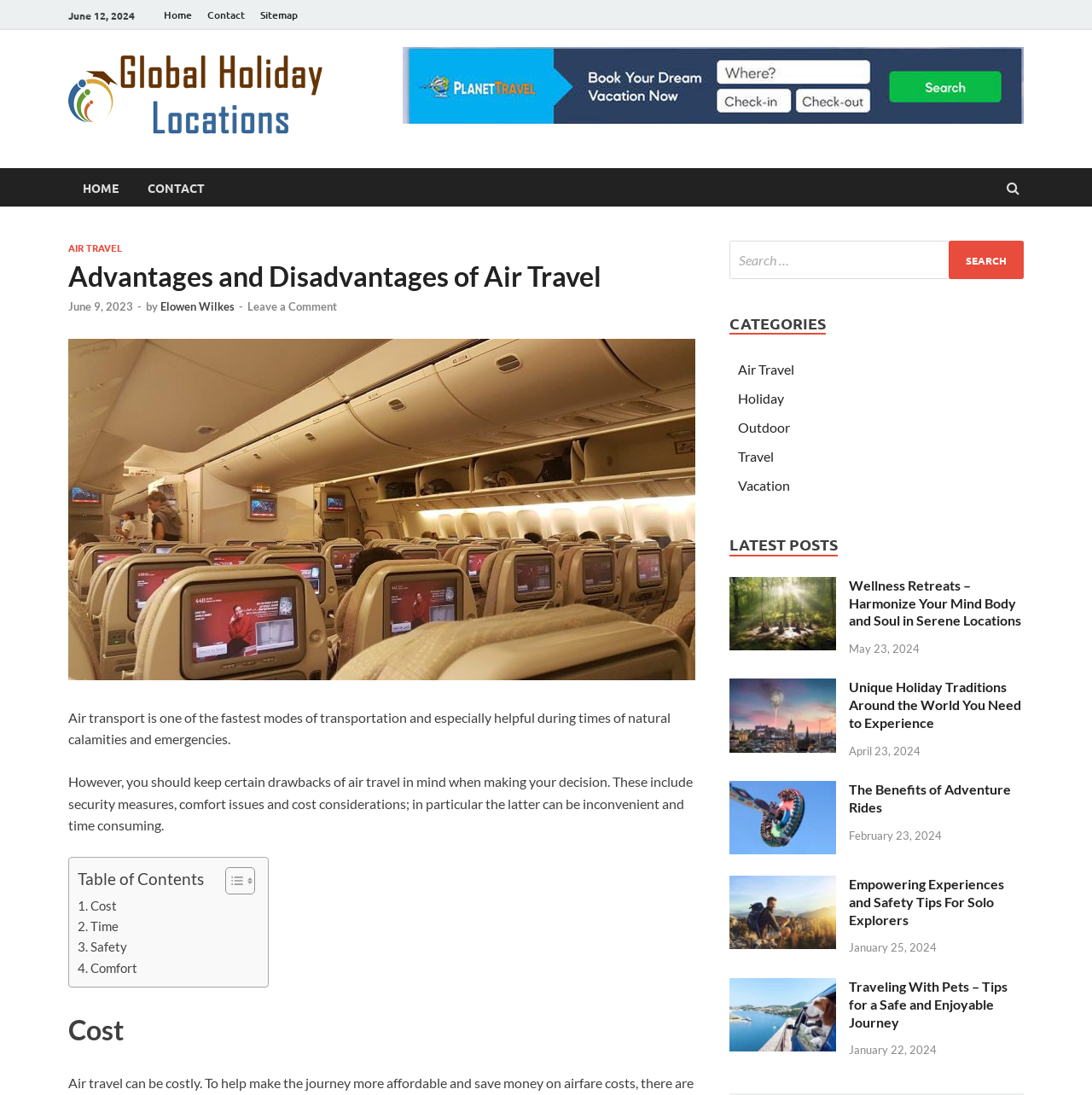Locate the bounding box coordinates of the area that needs to be clicked to fulfill the following instruction: "Read the 'Advantages and Disadvantages of Air Travel' article". The coordinates should be in the format of four float numbers between 0 and 1, namely [left, top, right, bottom].

[0.062, 0.648, 0.614, 0.682]